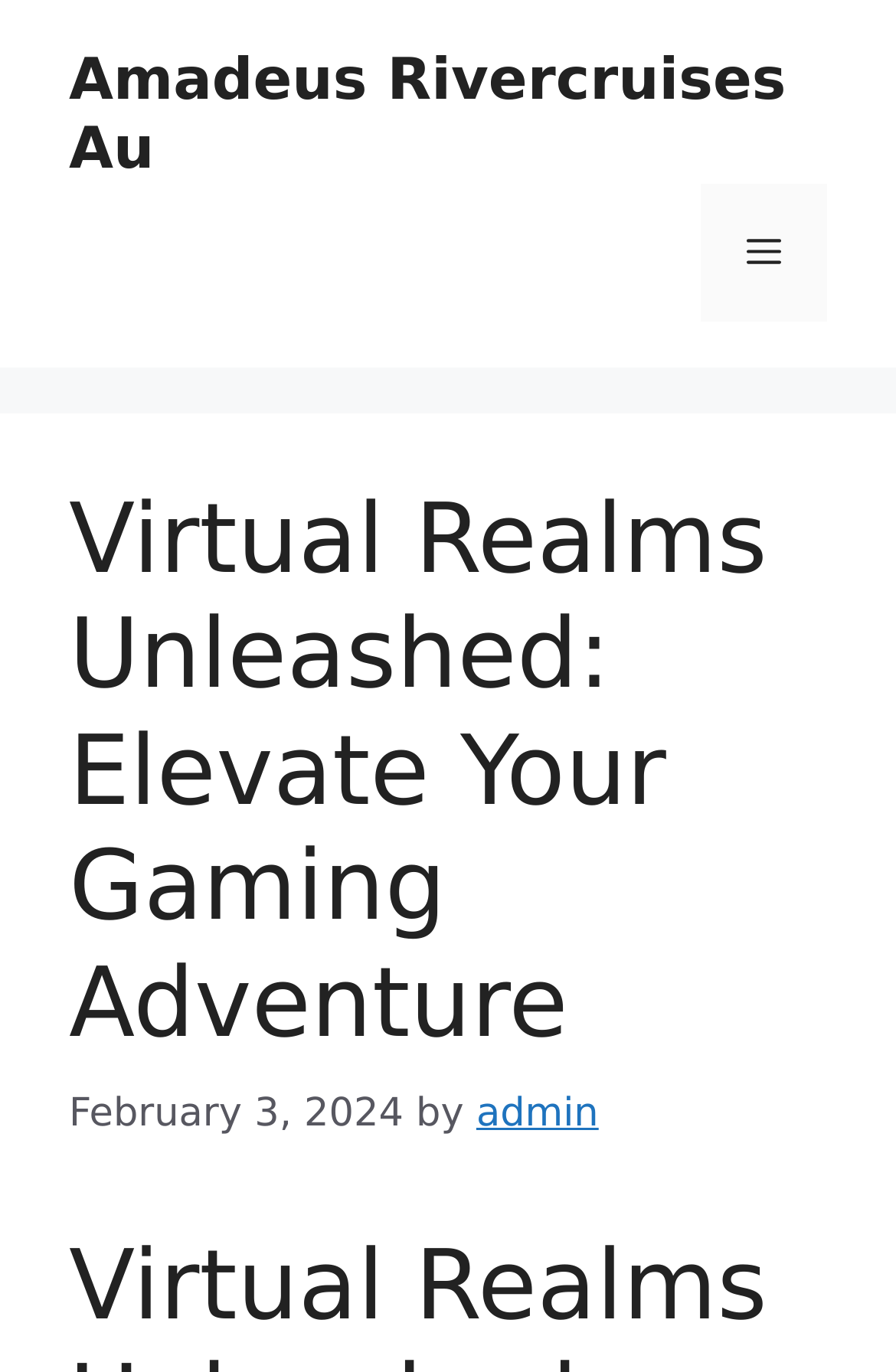Please look at the image and answer the question with a detailed explanation: What is the name of the river cruise company?

I found the answer by looking at the banner element at the top of the webpage, which contains a link with the text 'Amadeus Rivercruises Au'.